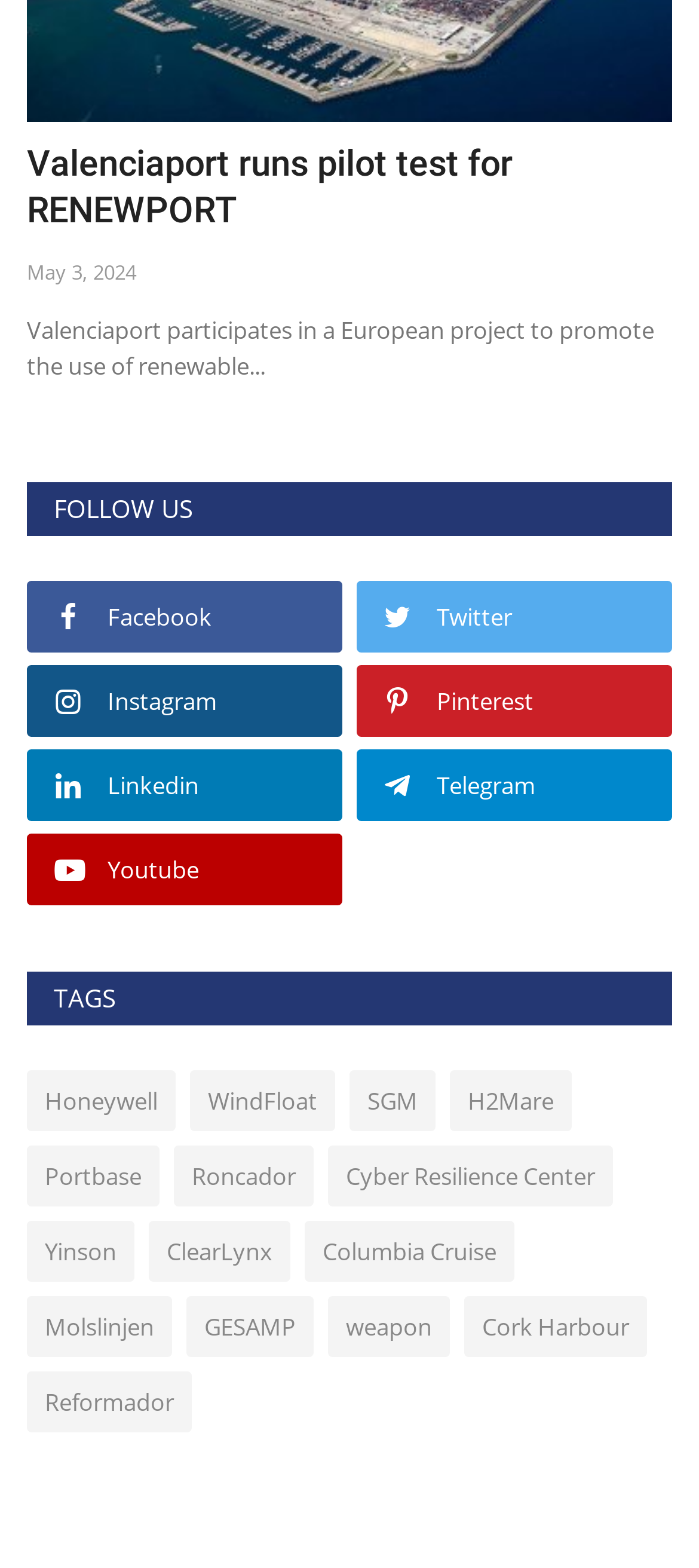Identify the bounding box coordinates of the region that should be clicked to execute the following instruction: "Visit the Youtube channel".

[0.038, 0.532, 0.491, 0.578]